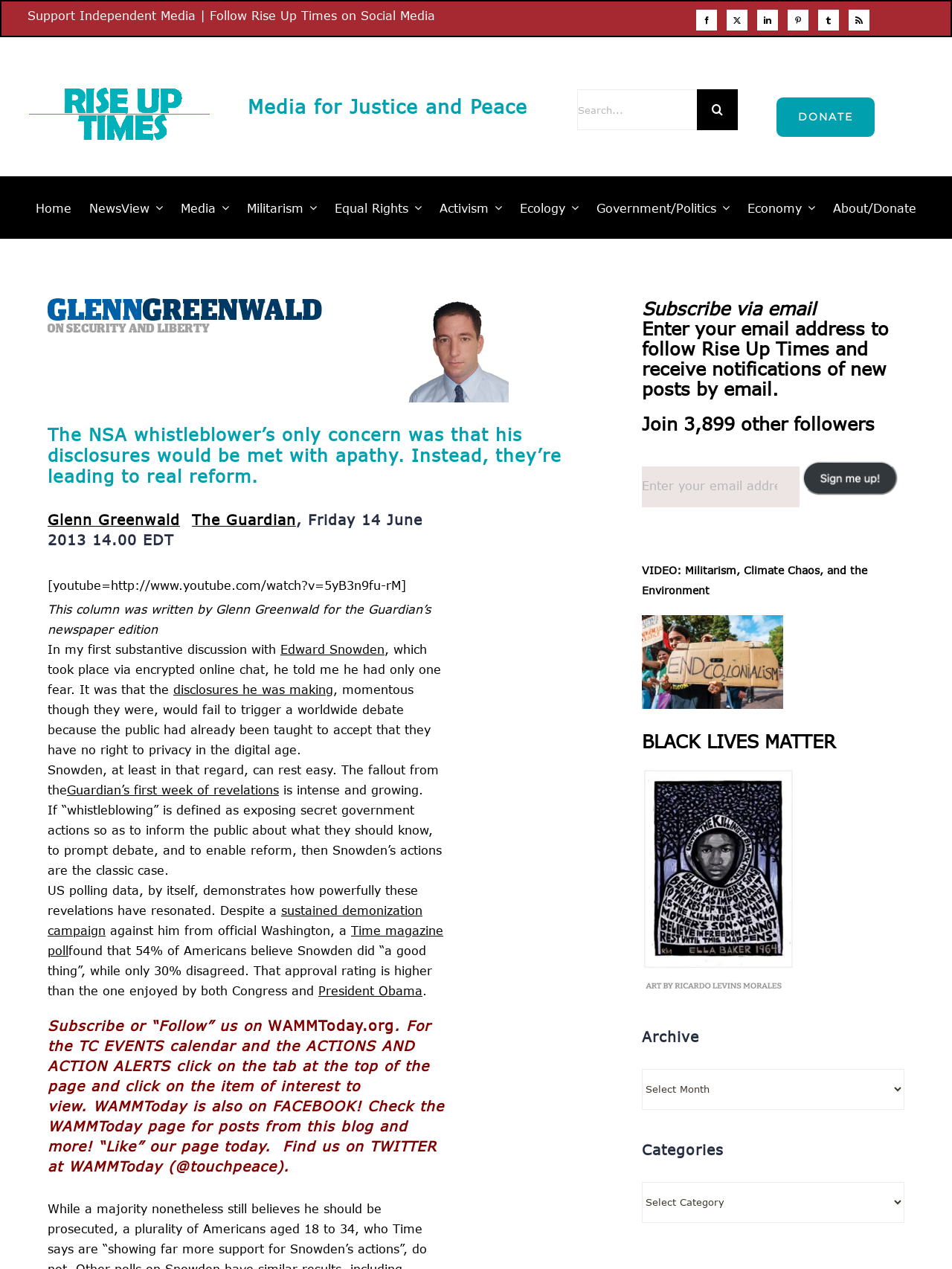Please identify the bounding box coordinates of the region to click in order to complete the task: "Follow Rise Up Times on Facebook". The coordinates must be four float numbers between 0 and 1, specified as [left, top, right, bottom].

[0.731, 0.008, 0.753, 0.024]